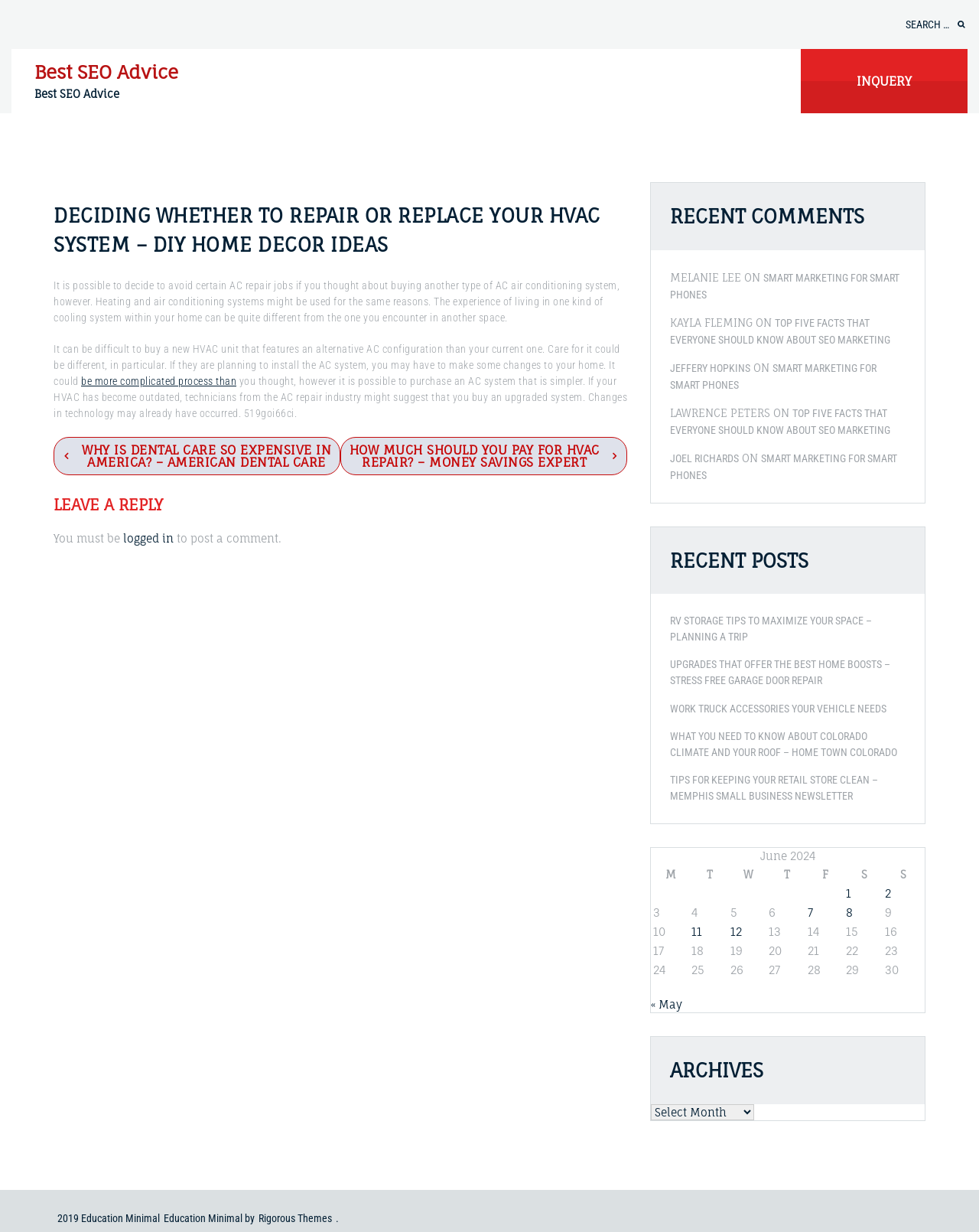Determine the bounding box coordinates of the region that needs to be clicked to achieve the task: "Search for something".

[0.843, 0.011, 0.988, 0.029]